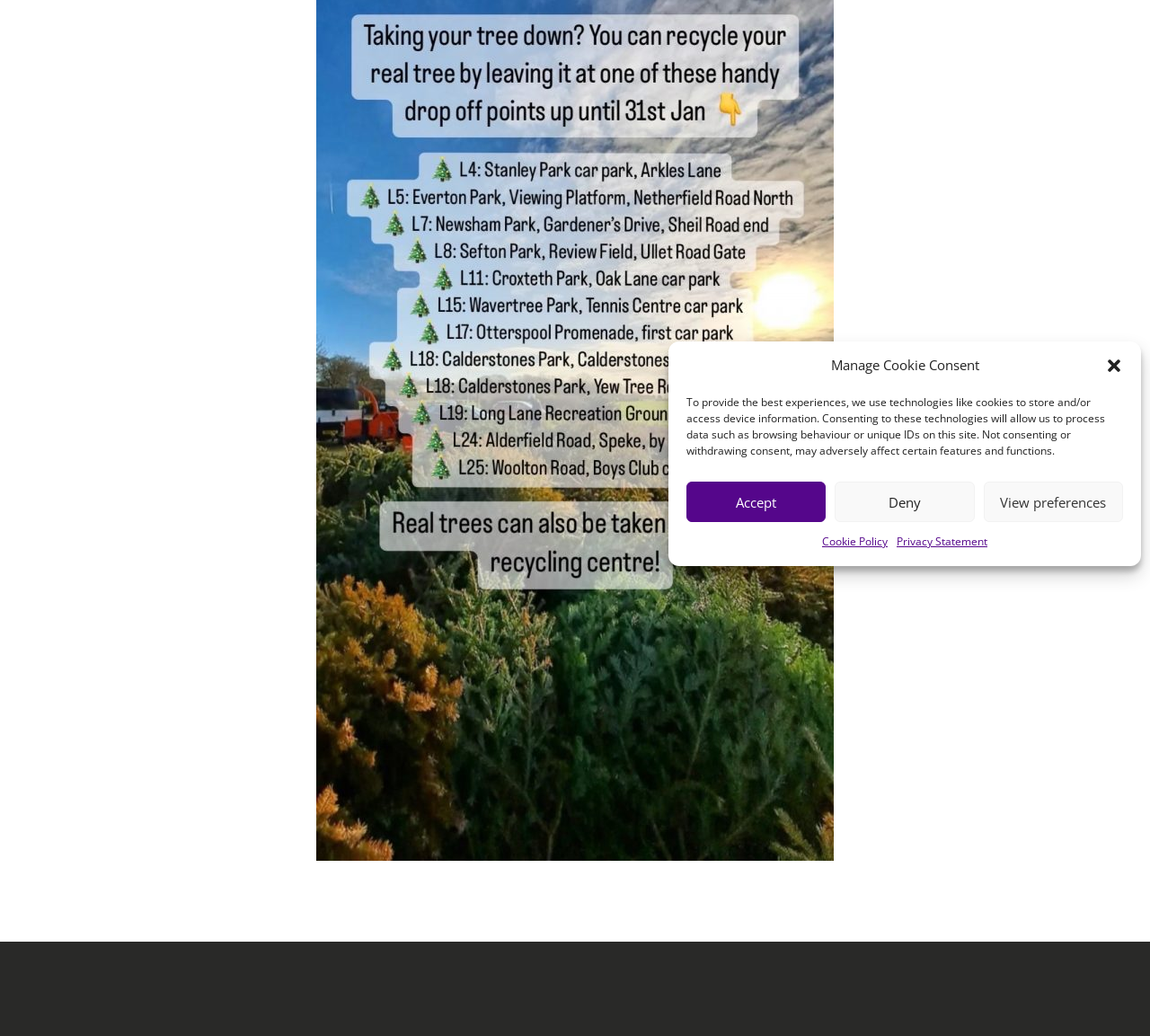Using the element description provided, determine the bounding box coordinates in the format (top-left x, top-left y, bottom-right x, bottom-right y). Ensure that all values are floating point numbers between 0 and 1. Element description: Deny

[0.726, 0.465, 0.847, 0.504]